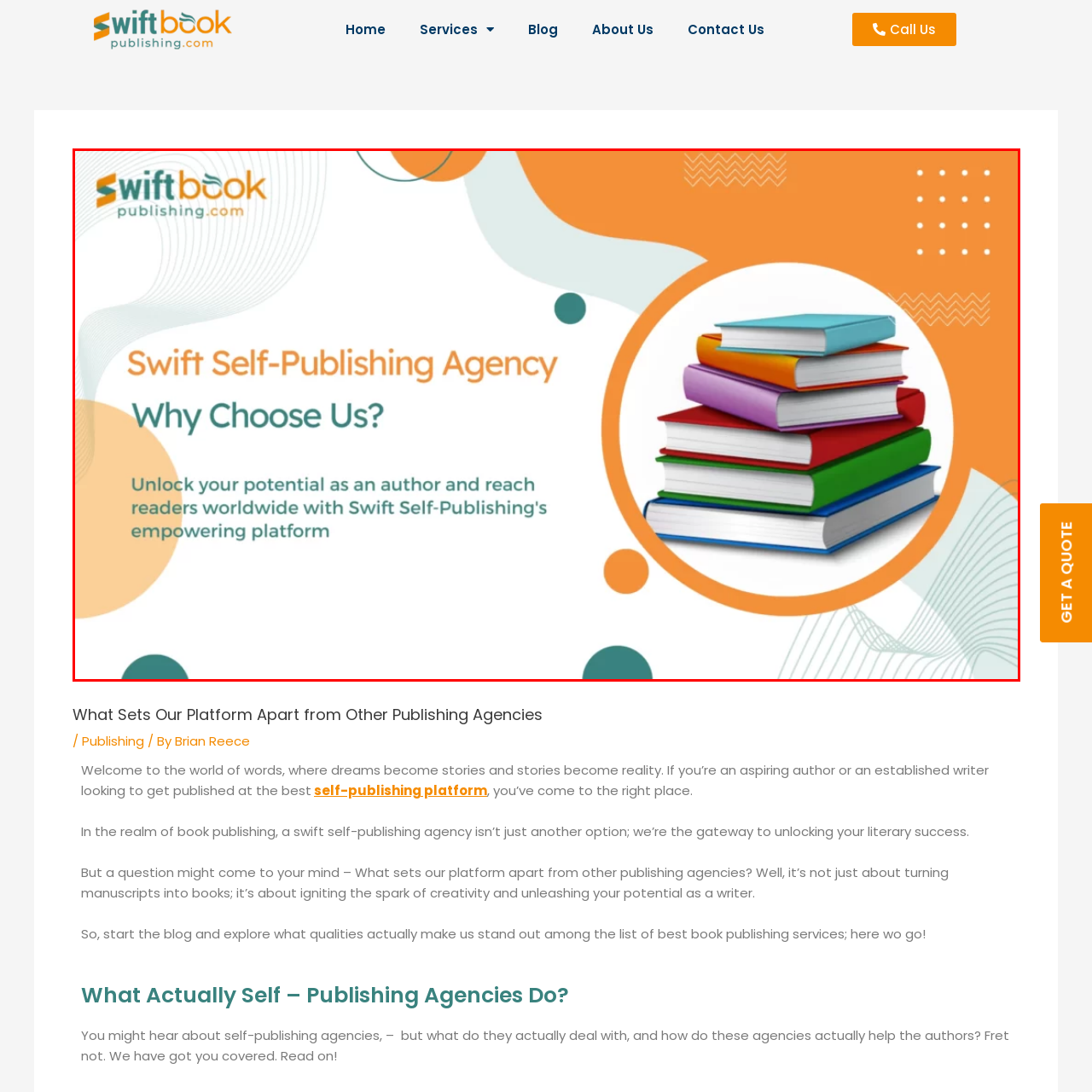What is the color scheme of the background?
Review the image encased within the red bounding box and supply a detailed answer according to the visual information available.

The background of the image features soft, abstract geometric shapes in shades of orange, teal, and white, which contribute to the overall modern and inviting aesthetic of the design.